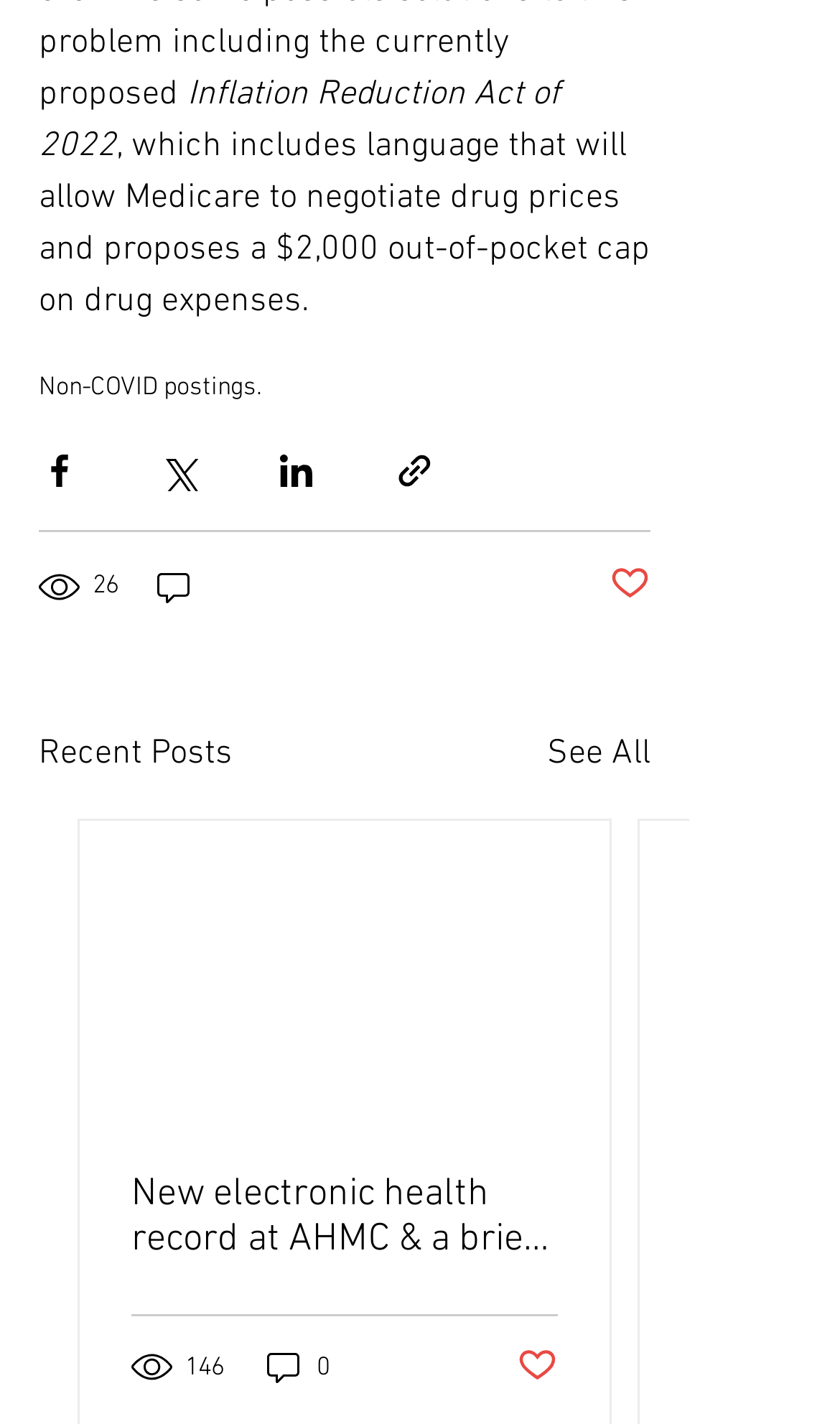Indicate the bounding box coordinates of the clickable region to achieve the following instruction: "View post details."

[0.046, 0.262, 0.313, 0.283]